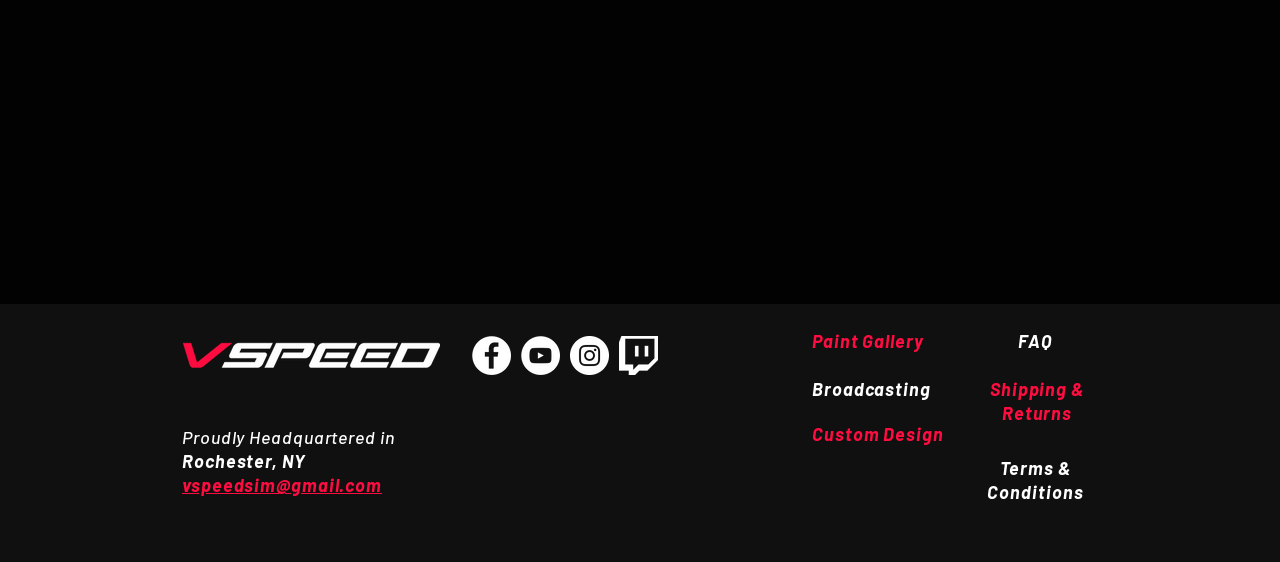What is the last link in the bottom section?
Answer with a single word or phrase, using the screenshot for reference.

Terms & Conditions